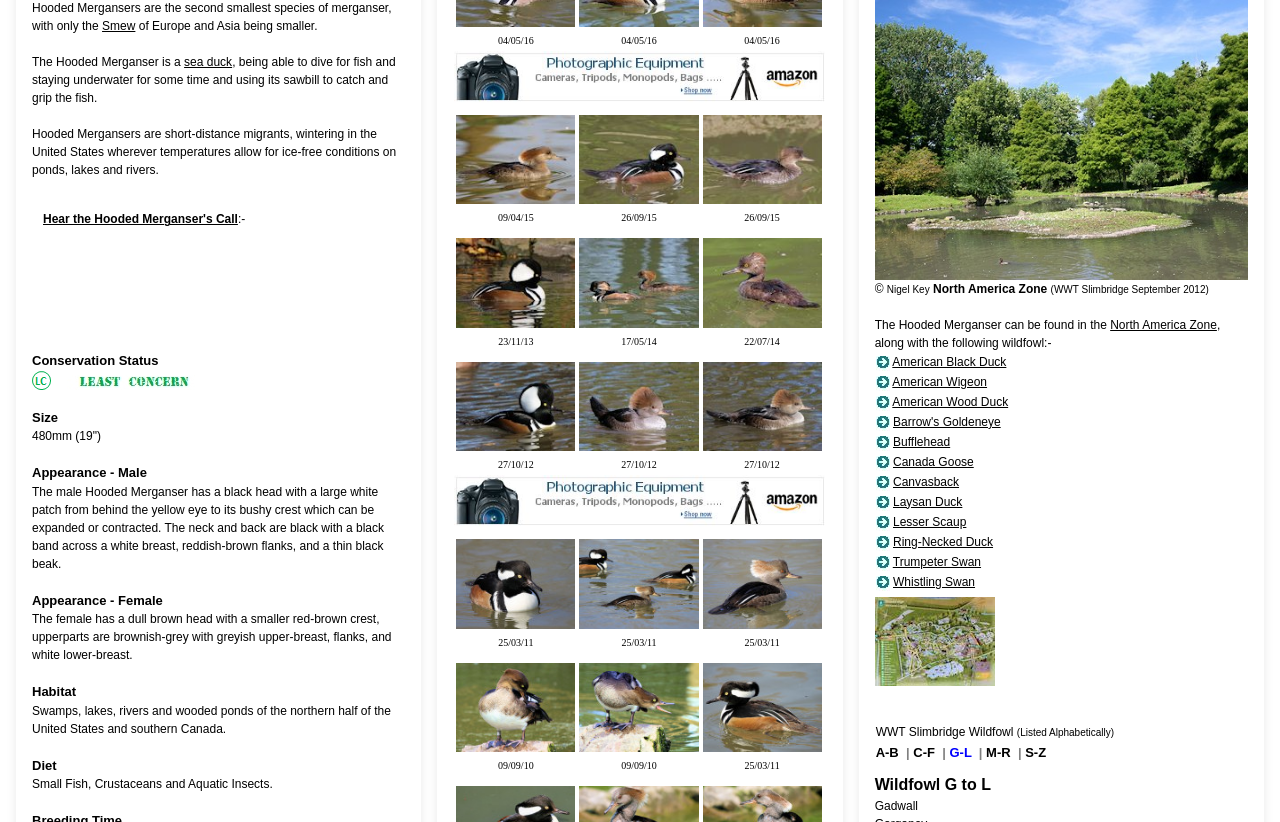Identify the bounding box for the described UI element: "Canvasback".

[0.698, 0.577, 0.749, 0.595]